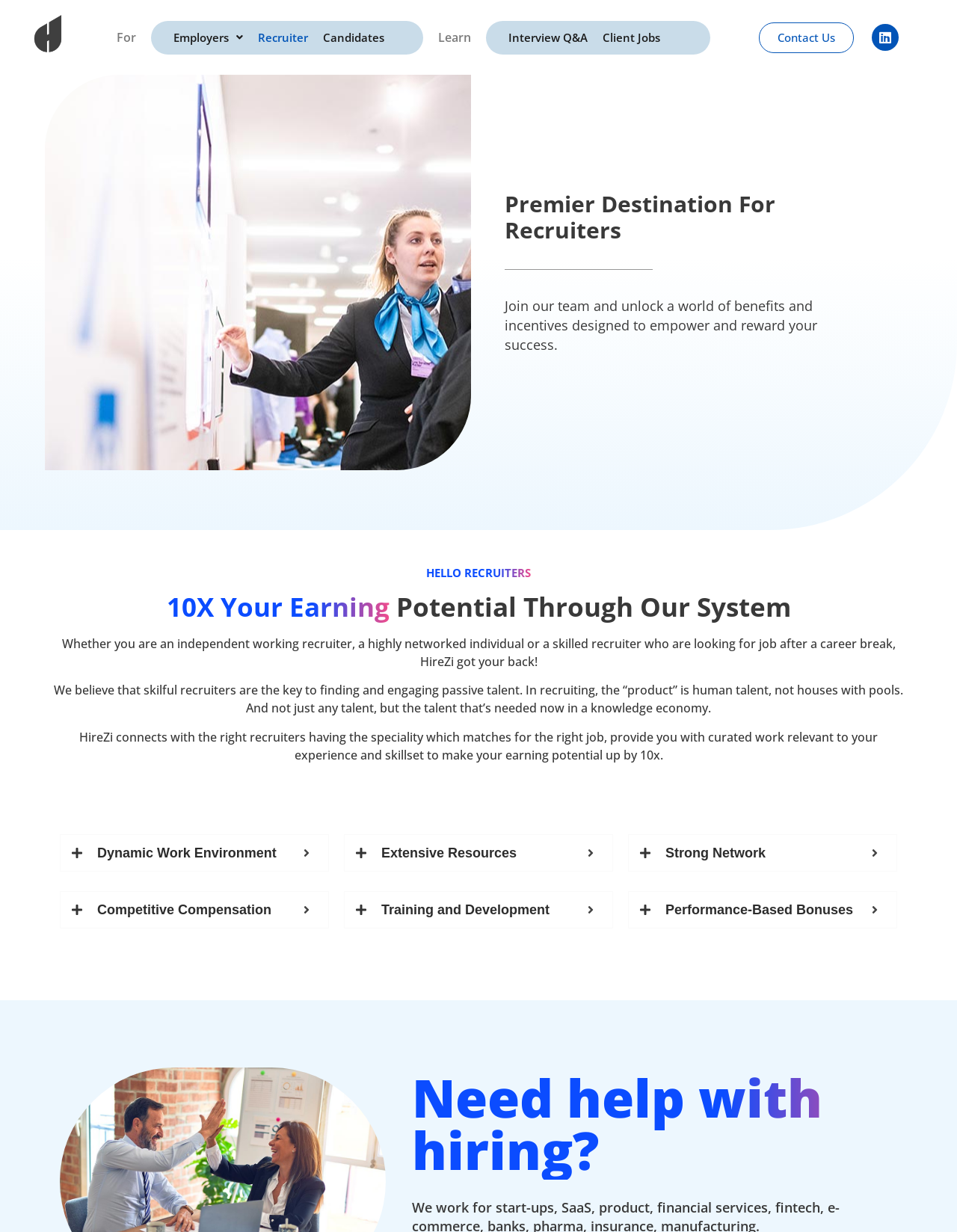Please give a short response to the question using one word or a phrase:
What is the tone of the webpage?

Professional